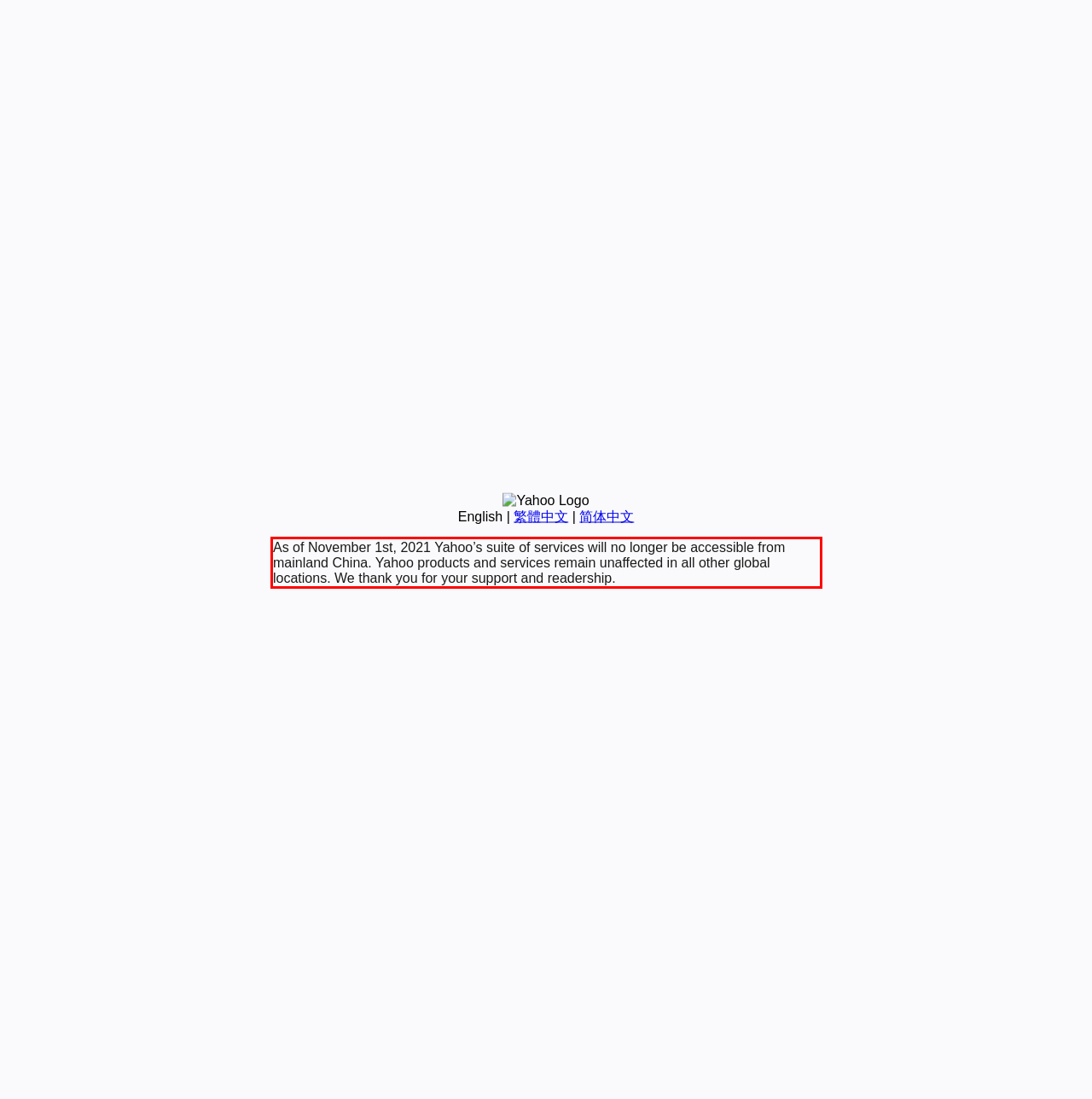Given a screenshot of a webpage containing a red rectangle bounding box, extract and provide the text content found within the red bounding box.

As of November 1st, 2021 Yahoo’s suite of services will no longer be accessible from mainland China. Yahoo products and services remain unaffected in all other global locations. We thank you for your support and readership.